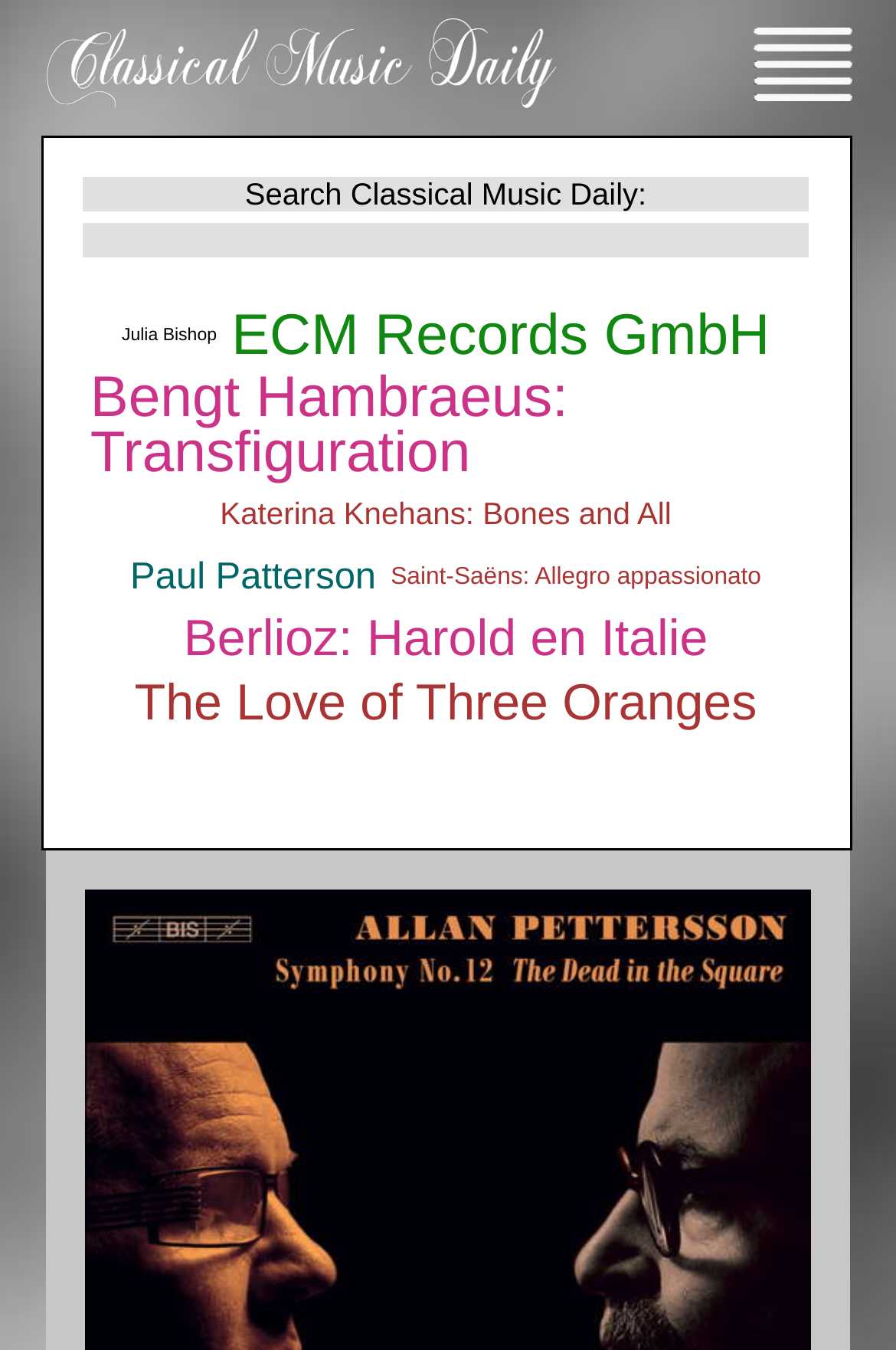Please mark the clickable region by giving the bounding box coordinates needed to complete this instruction: "Visit Julia Bishop's page".

[0.128, 0.225, 0.25, 0.271]